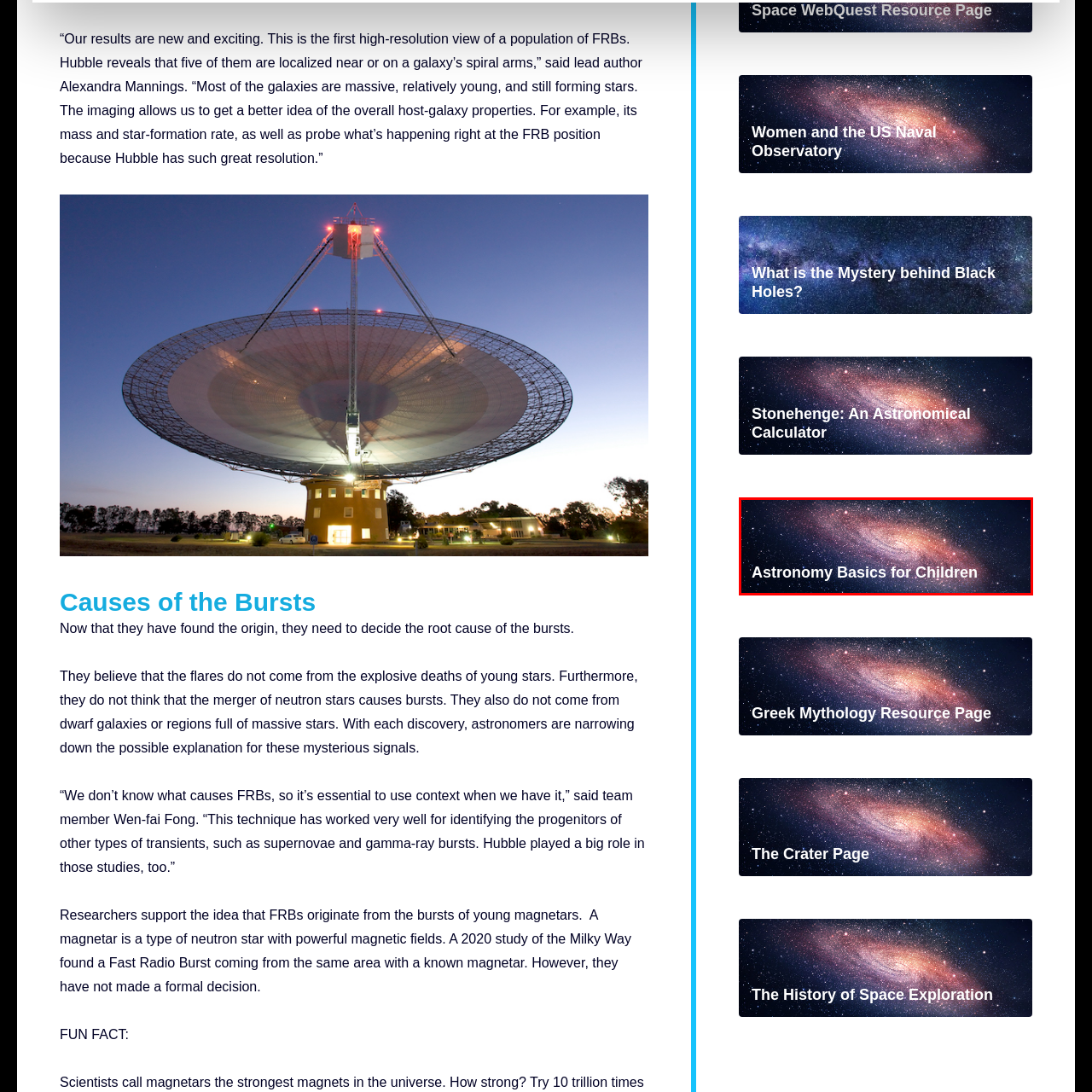Give a comprehensive caption for the image marked by the red rectangle.

The image features an engaging cosmic scene with a vibrant galaxy in the background, showcasing swirling nebulae and stars against the dark expanse of space. Overlaying this stunning backdrop is the phrase "Astronomy Basics for Children," presented in bold, white font, designed to capture the attention of young learners. This visual invites children to explore the fascinating world of astronomy, introducing them to fundamental concepts about the universe in a fun and accessible way. The combination of captivating imagery and informative text sets the stage for an educational journey into the wonders of space.